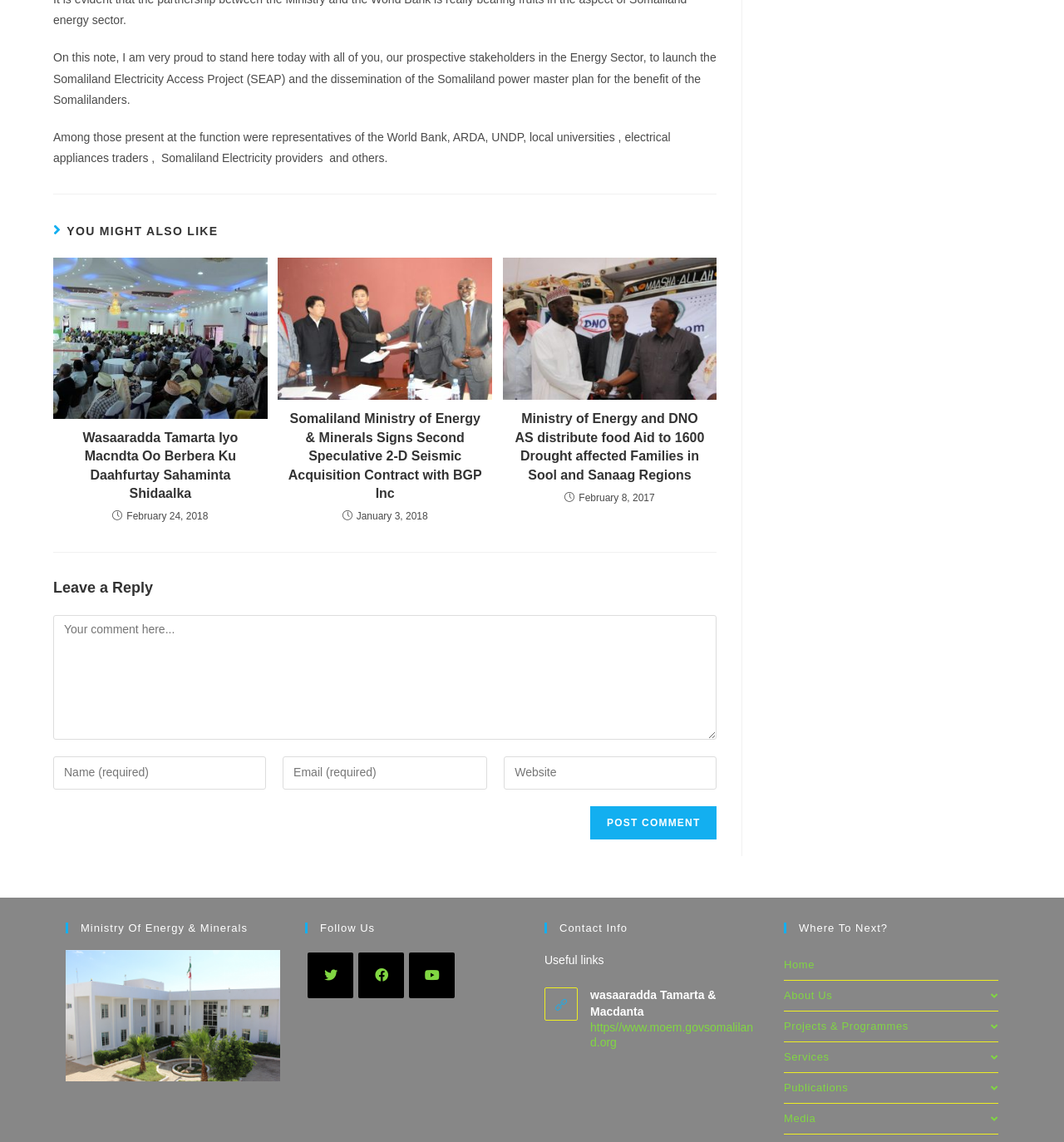Specify the bounding box coordinates of the area to click in order to execute this command: 'Visit the home page'. The coordinates should consist of four float numbers ranging from 0 to 1, and should be formatted as [left, top, right, bottom].

[0.737, 0.832, 0.938, 0.858]